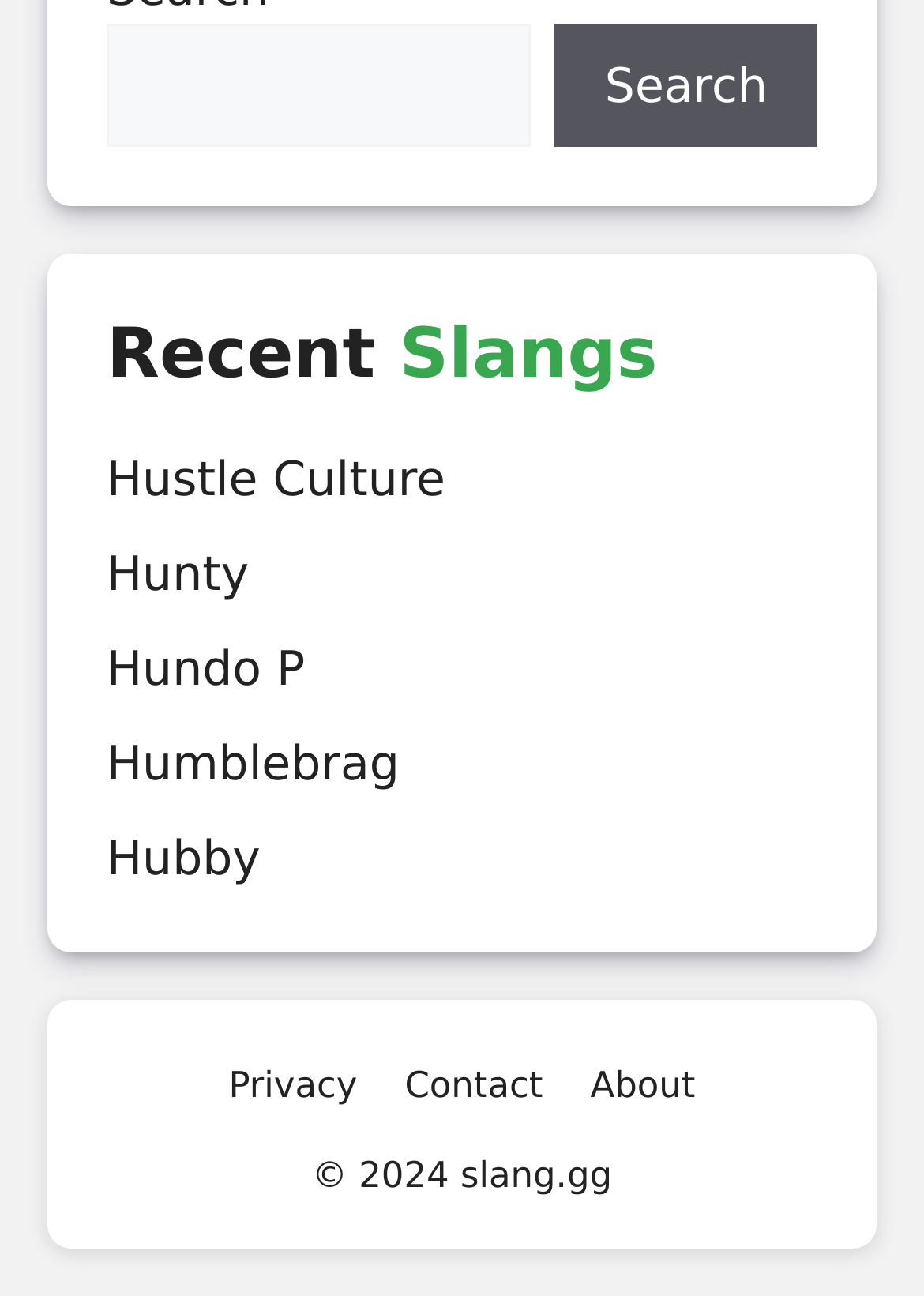Please provide a short answer using a single word or phrase for the question:
What is the copyright year of the website?

2024